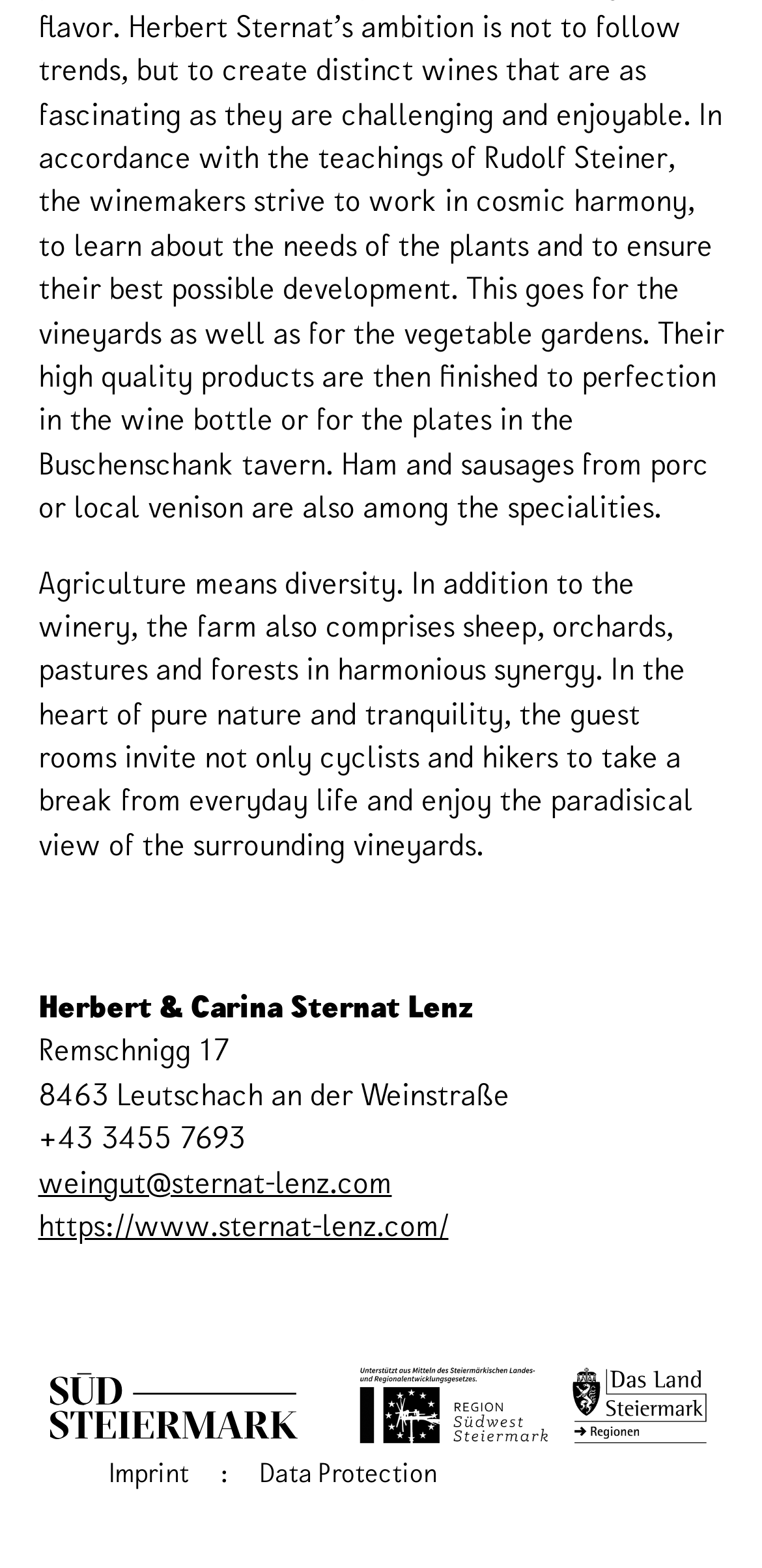Can you give a comprehensive explanation to the question given the content of the image?
What is the address of the farm?

The address of the farm can be found in the third and fourth StaticText elements, which are 'Remschnigg 17' and '8463 Leutschach an der Weinstraße' respectively. These two elements are likely to be the address of the farm because they are mentioned together and contain typical address information.